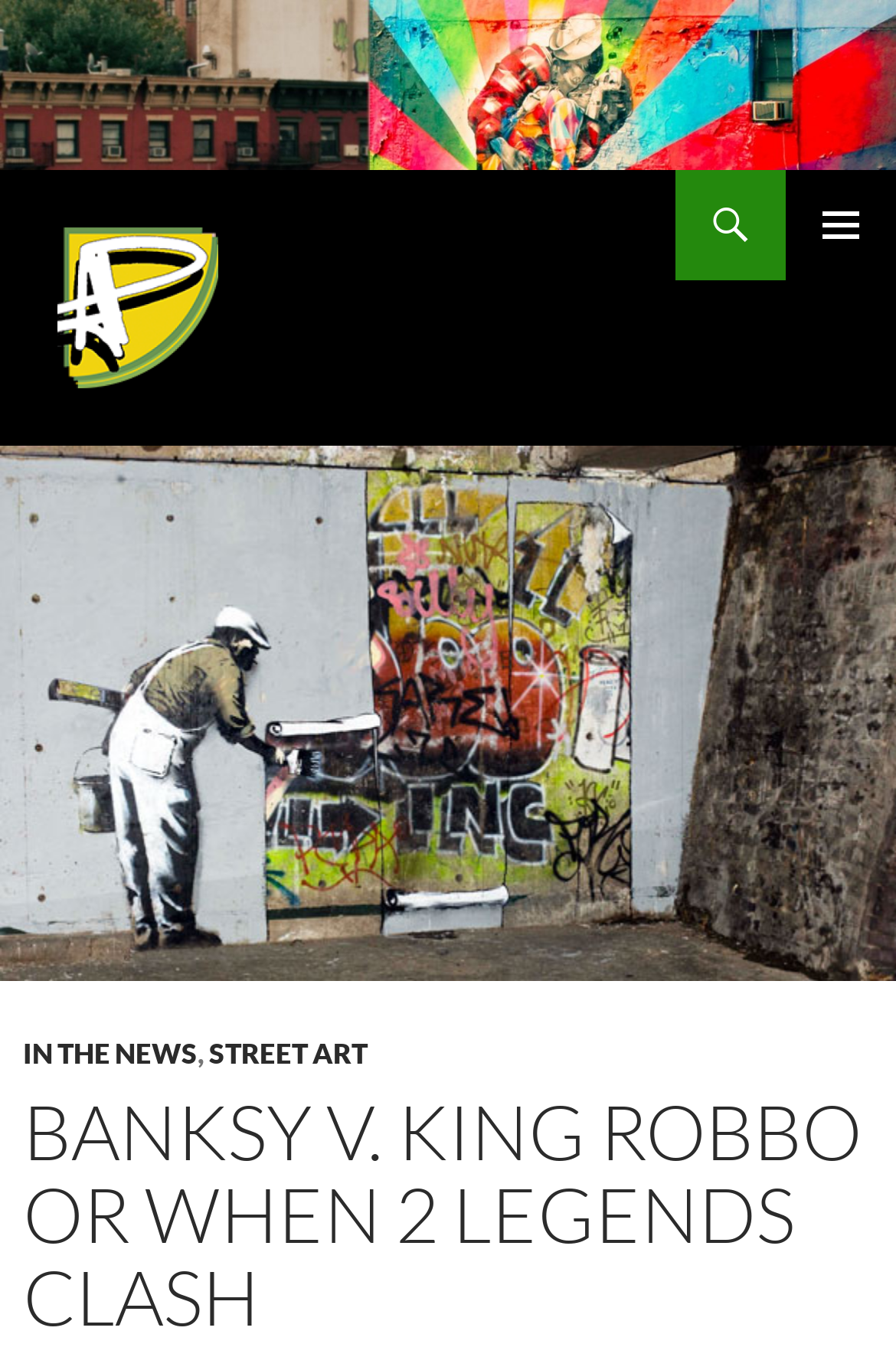Using the element description: "IN THE NEWS", determine the bounding box coordinates for the specified UI element. The coordinates should be four float numbers between 0 and 1, [left, top, right, bottom].

[0.026, 0.764, 0.221, 0.789]